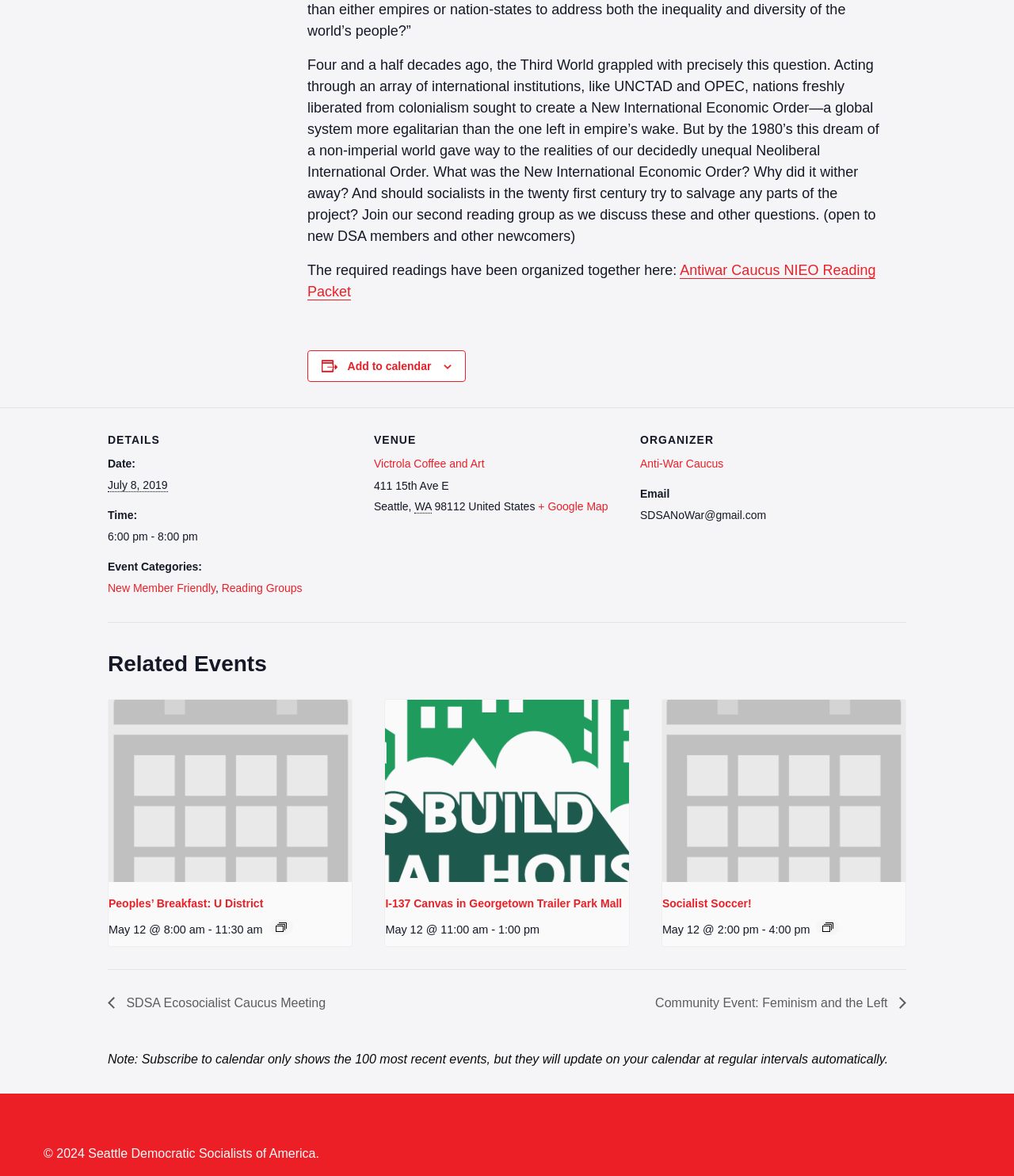Given the webpage screenshot and the description, determine the bounding box coordinates (top-left x, top-left y, bottom-right x, bottom-right y) that define the location of the UI element matching this description: Socialist Soccer!

[0.653, 0.763, 0.741, 0.774]